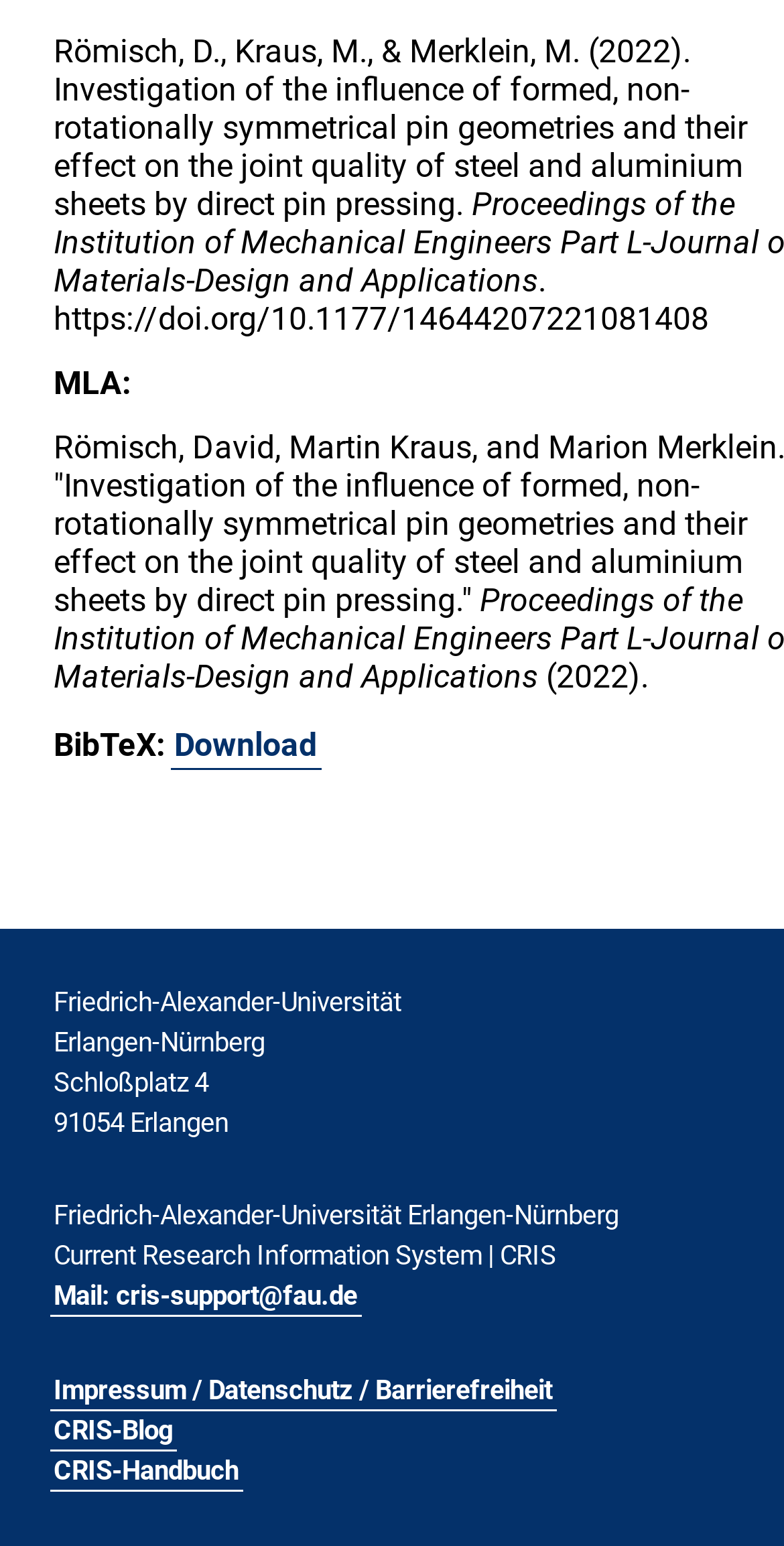Please answer the following question using a single word or phrase: 
What is the DOI of the research paper?

10.1177/14644207221081408